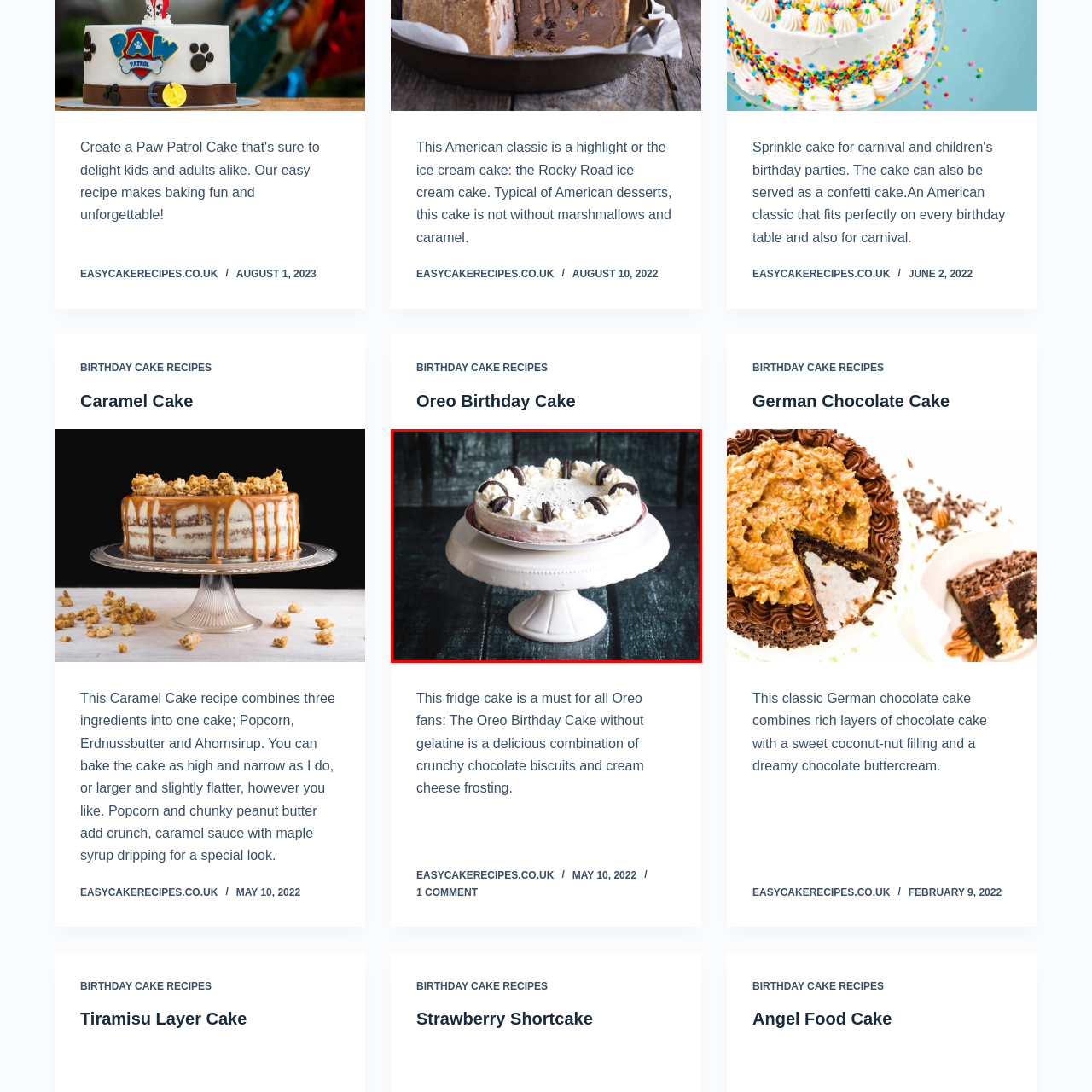Provide a thorough description of the image enclosed within the red border.

The image features a beautifully presented Oreo Birthday Cake displayed on a classic white cake stand. This visually appealing dessert is adorned with generous dollops of whipped cream, creating a luscious border around the cake's top. Elegant Oreo cookie halves are placed strategically, adding a touch of indulgence and enhancing the cake's chocolate flavor. The cake sits on a round base, highlighting its polished, creamy exterior, and is set against a textured dark backdrop that enhances its colors and details. This delightful treat embodies a perfect balance of sweetness and crunch, making it an ideal choice for birthday celebrations, especially for Oreo enthusiasts.